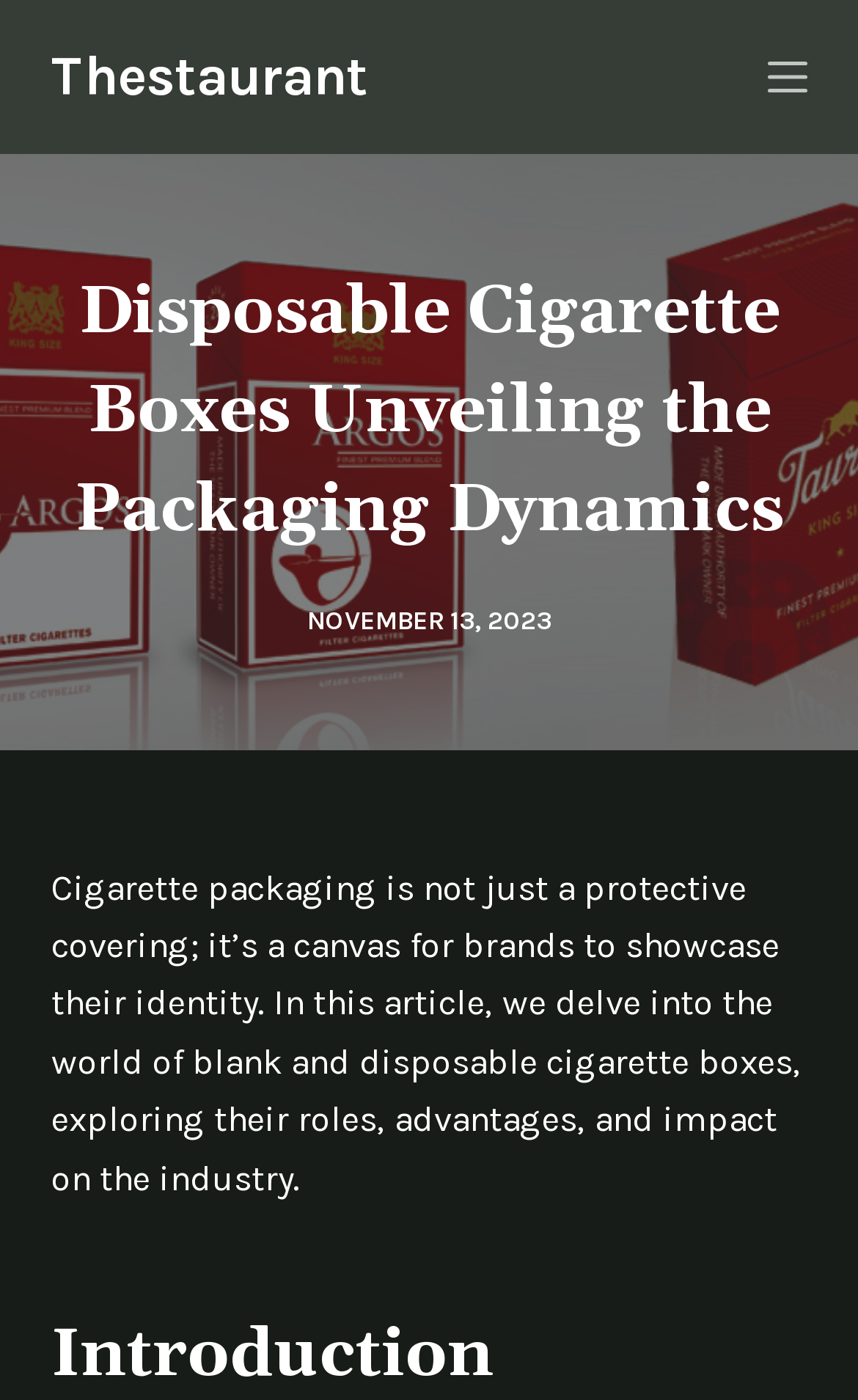Respond concisely with one word or phrase to the following query:
What is the function of the 'Open off canvas' button?

Unknown